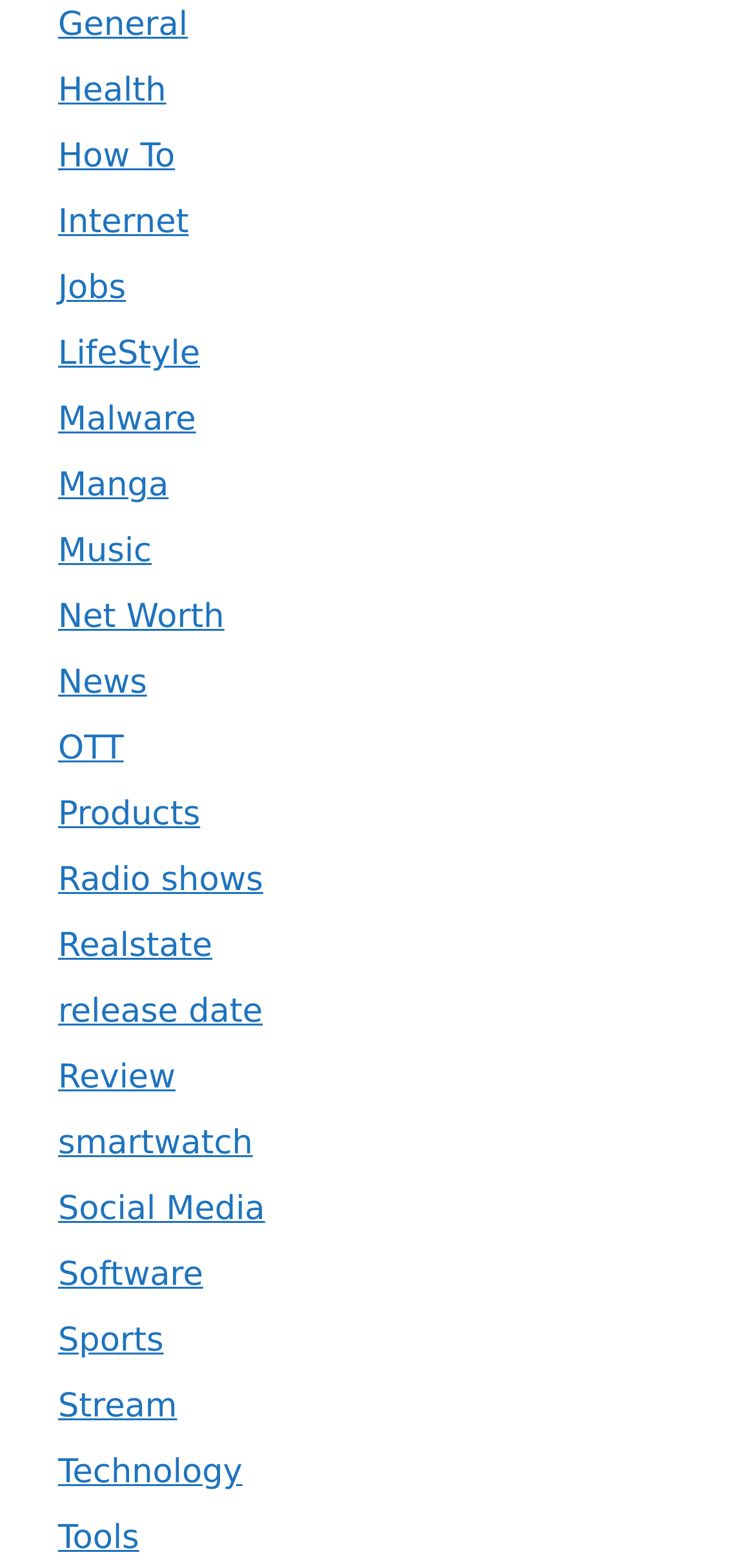Locate the bounding box coordinates of the clickable area to execute the instruction: "Browse Internet category". Provide the coordinates as four float numbers between 0 and 1, represented as [left, top, right, bottom].

[0.077, 0.13, 0.25, 0.155]